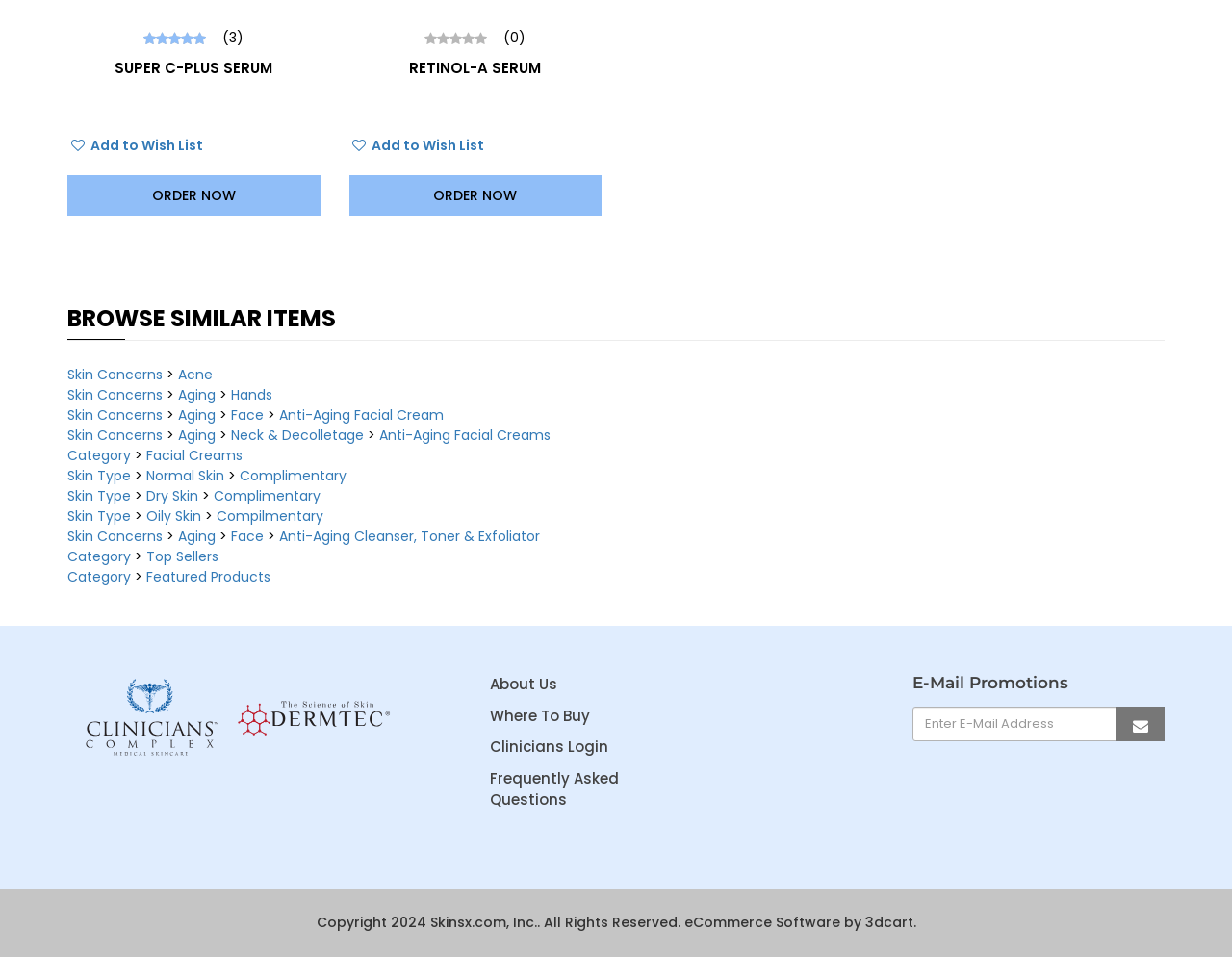What is the company name mentioned in the copyright section?
Analyze the image and provide a thorough answer to the question.

I looked at the copyright section at the bottom of the page and found that the company name mentioned is 'Skinsx.com, Inc.'.